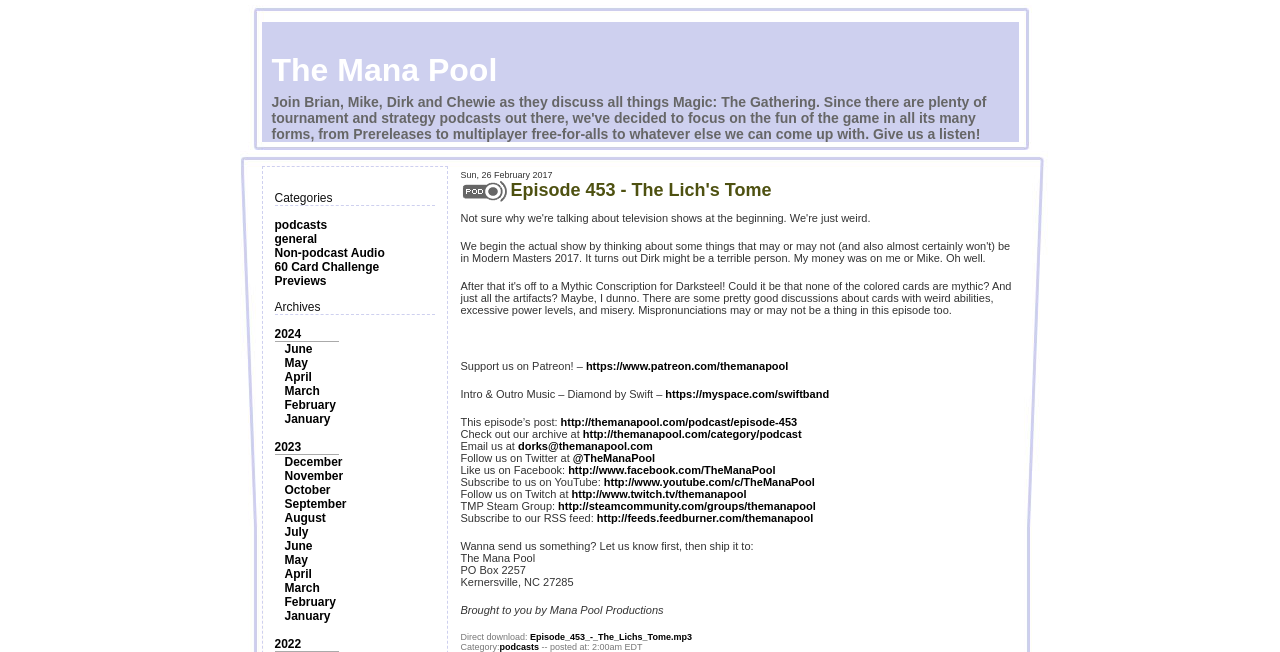Given the description of a UI element: "Non-podcast Audio", identify the bounding box coordinates of the matching element in the webpage screenshot.

[0.214, 0.377, 0.301, 0.399]